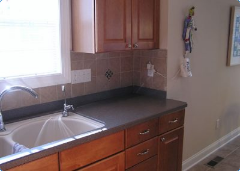Answer the following query with a single word or phrase:
What is the size of the porcelain tile used in the backsplash?

6×6